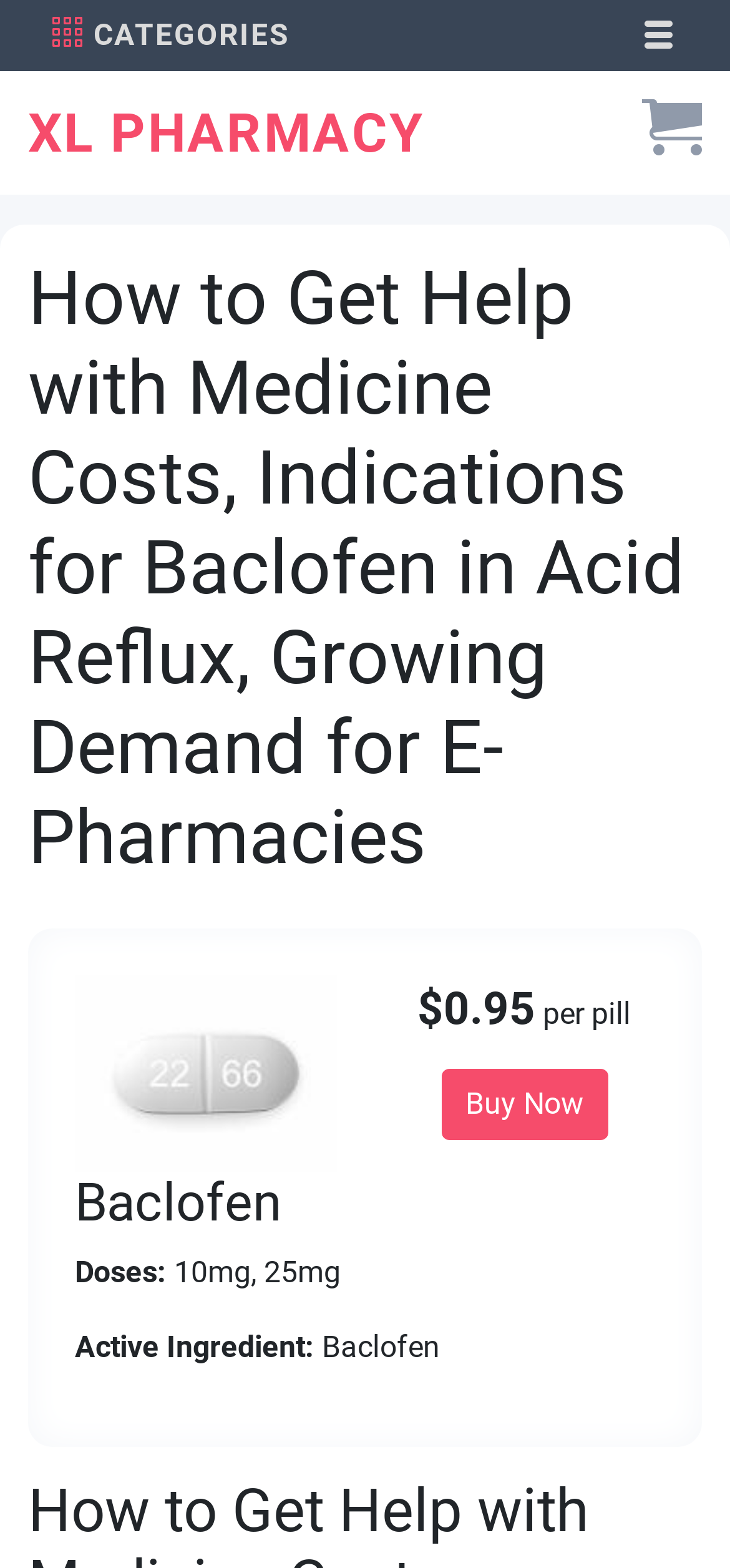Based on the image, provide a detailed response to the question:
What is the price of Baclofen?

I found the price of Baclofen by looking at the product information section, where I saw a static text element with the price '$0.95' and another static text element with the unit 'per pill'.